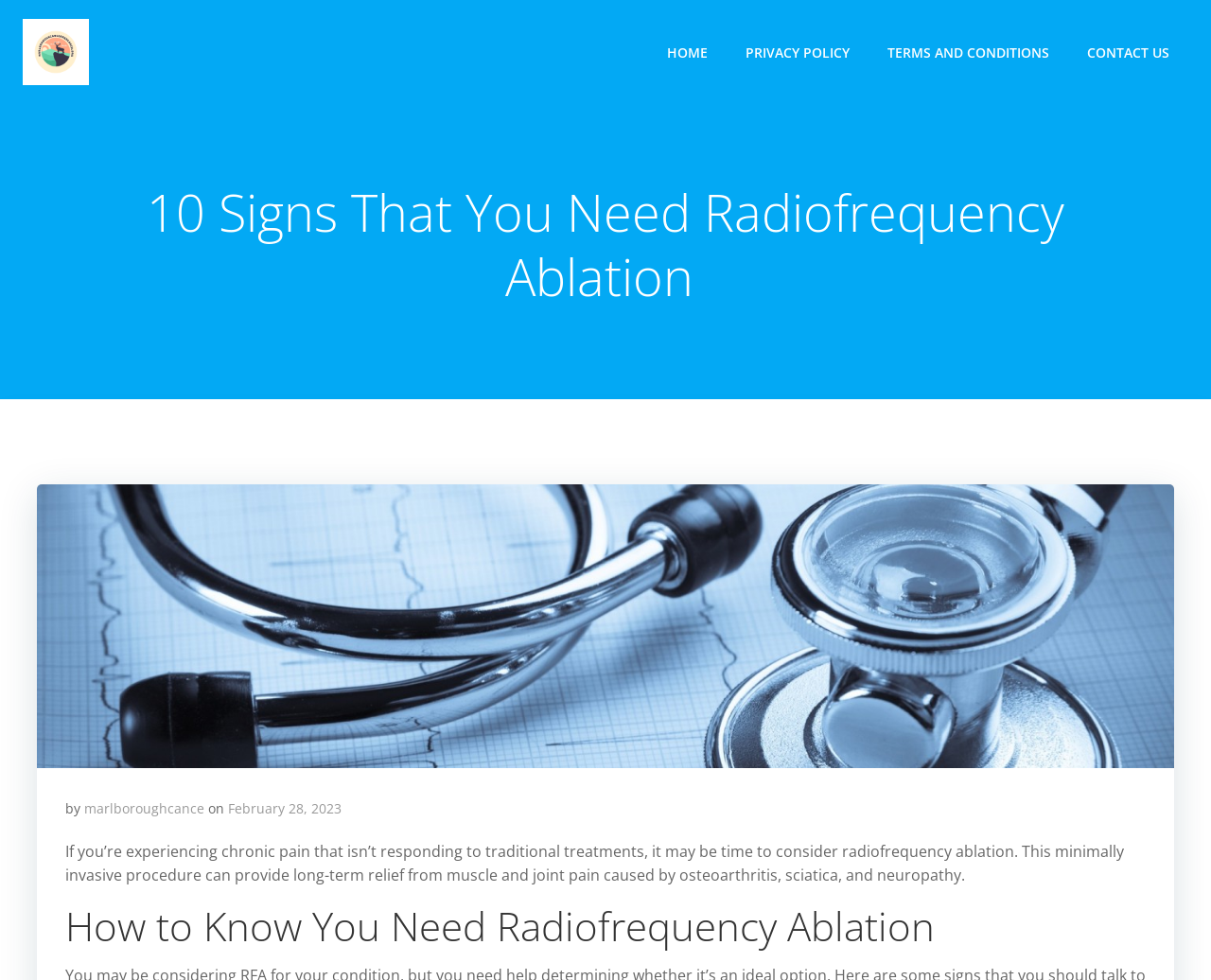When was the article published?
Use the image to give a comprehensive and detailed response to the question.

I found the publication date by looking at the text following the 'on' keyword, which is a common way to indicate the publication date of an article. The text 'on' is located at coordinates [0.172, 0.816, 0.188, 0.834], and the publication date 'February 28, 2023' is located at coordinates [0.188, 0.815, 0.282, 0.835].